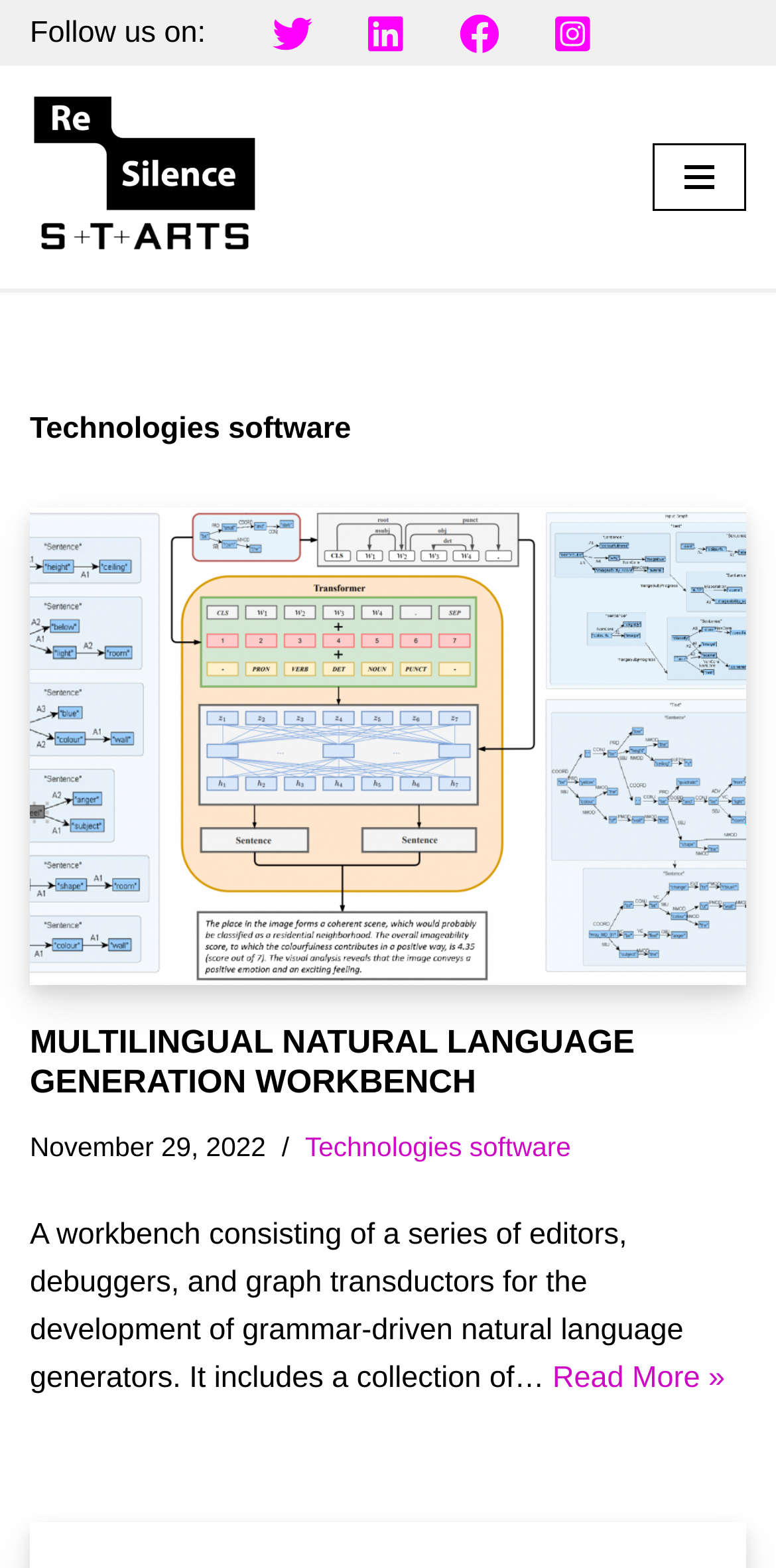How many links are in the secondary menu?
Analyze the image and provide a thorough answer to the question.

I counted the number of links under the 'Secondary Menu' navigation element, which are four links with no text.